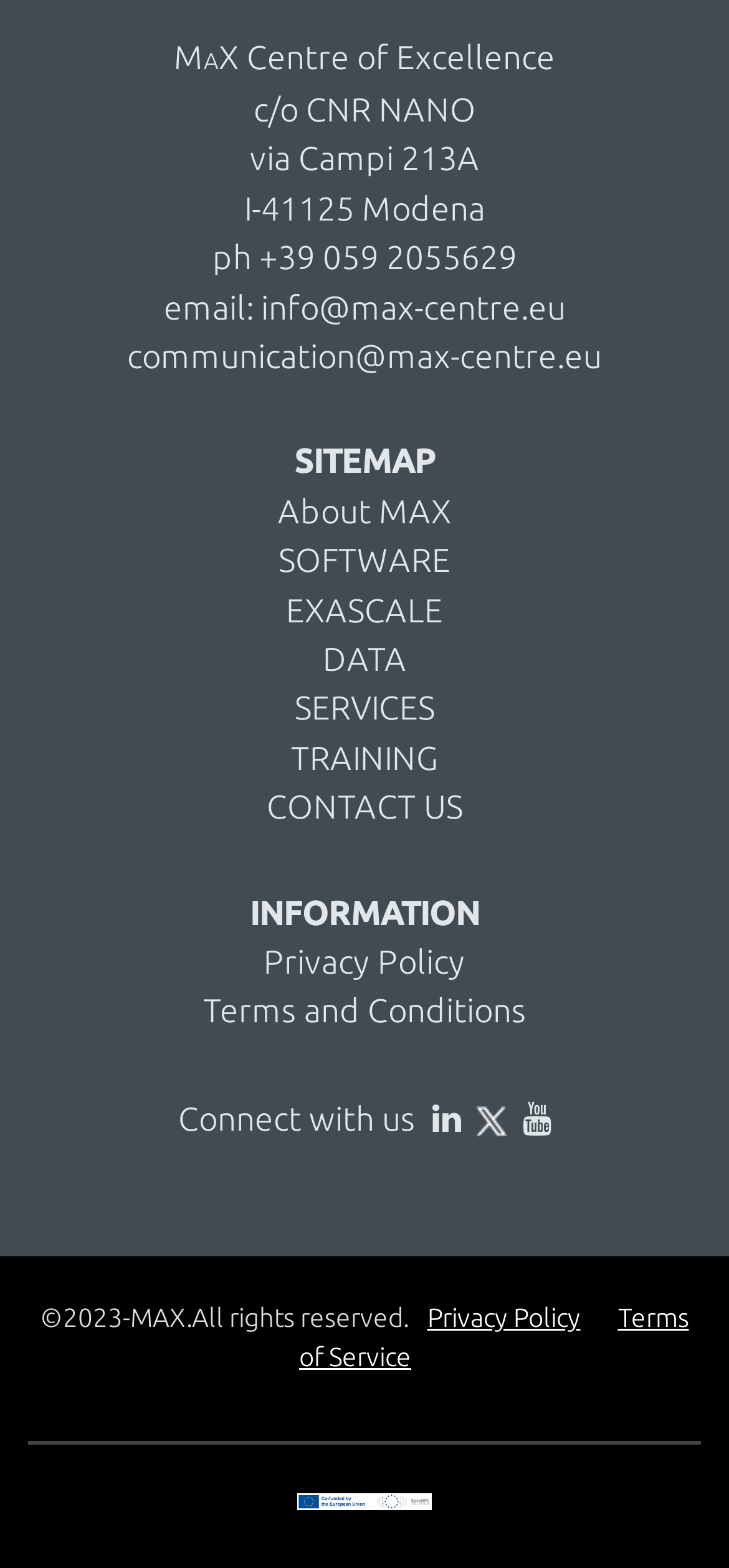What is the phone number of the centre? Based on the screenshot, please respond with a single word or phrase.

+39 059 2055629